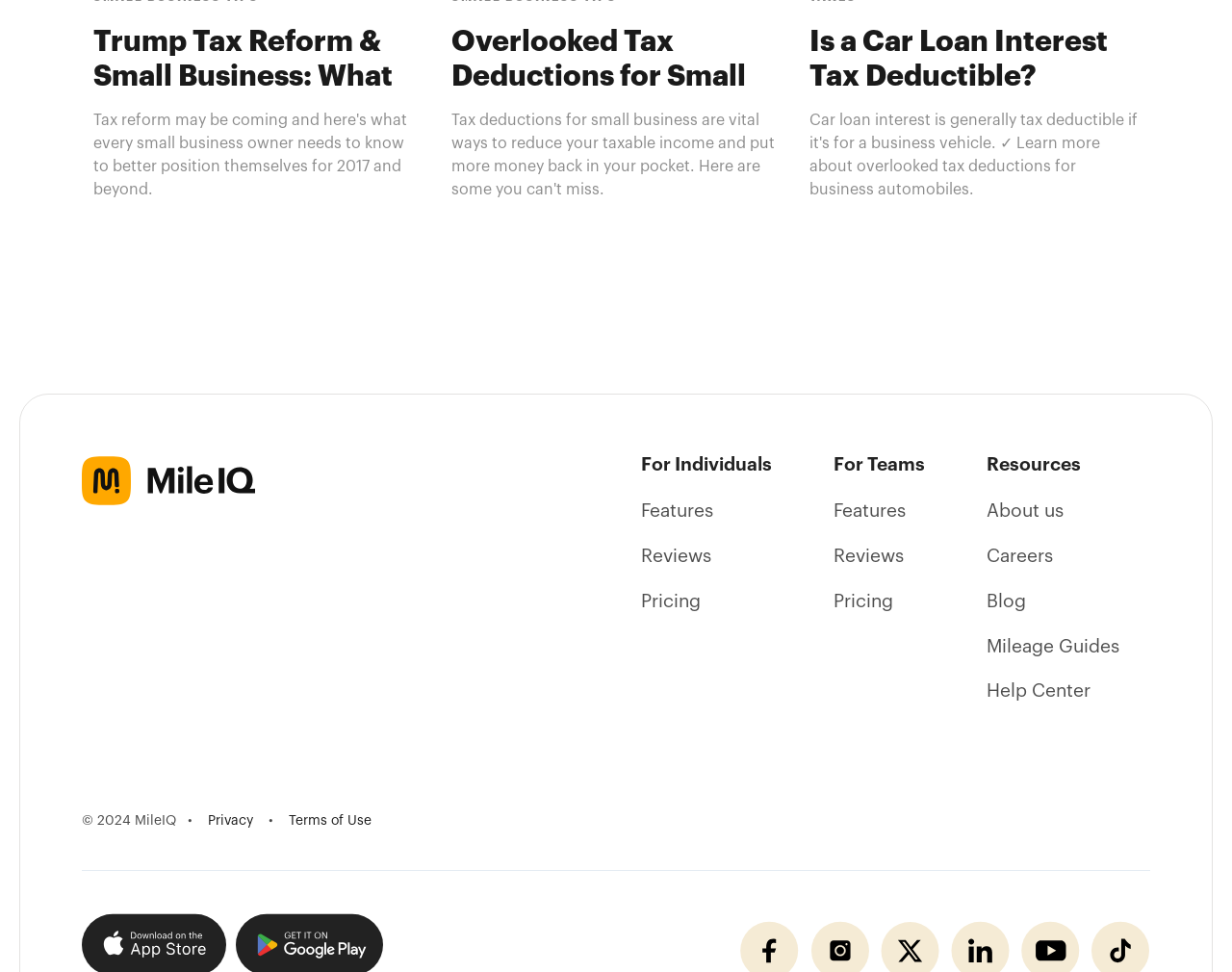How many main sections are there?
Use the image to answer the question with a single word or phrase.

3